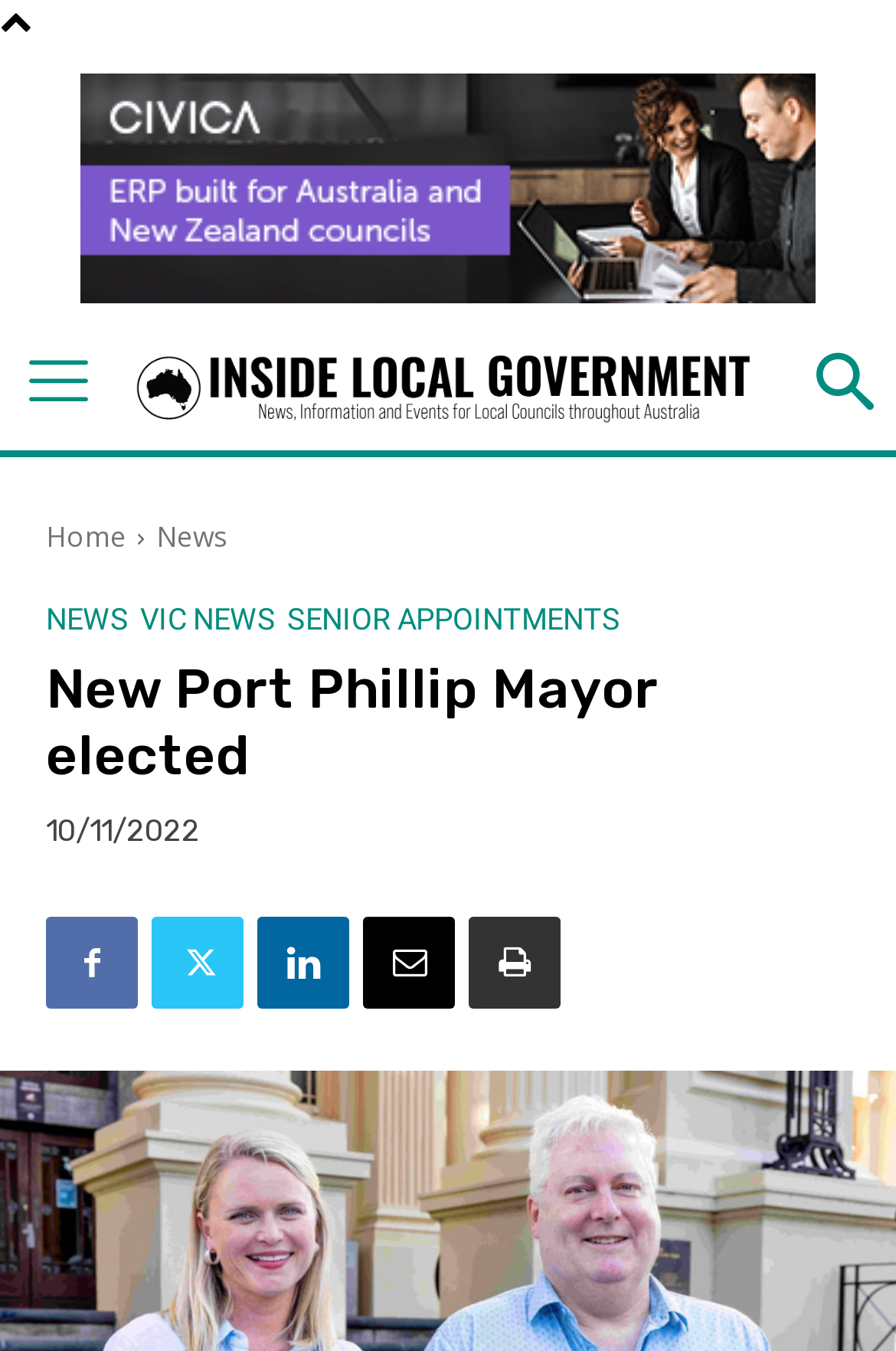Pinpoint the bounding box coordinates of the element that must be clicked to accomplish the following instruction: "View senior appointments". The coordinates should be in the format of four float numbers between 0 and 1, i.e., [left, top, right, bottom].

[0.321, 0.448, 0.692, 0.47]